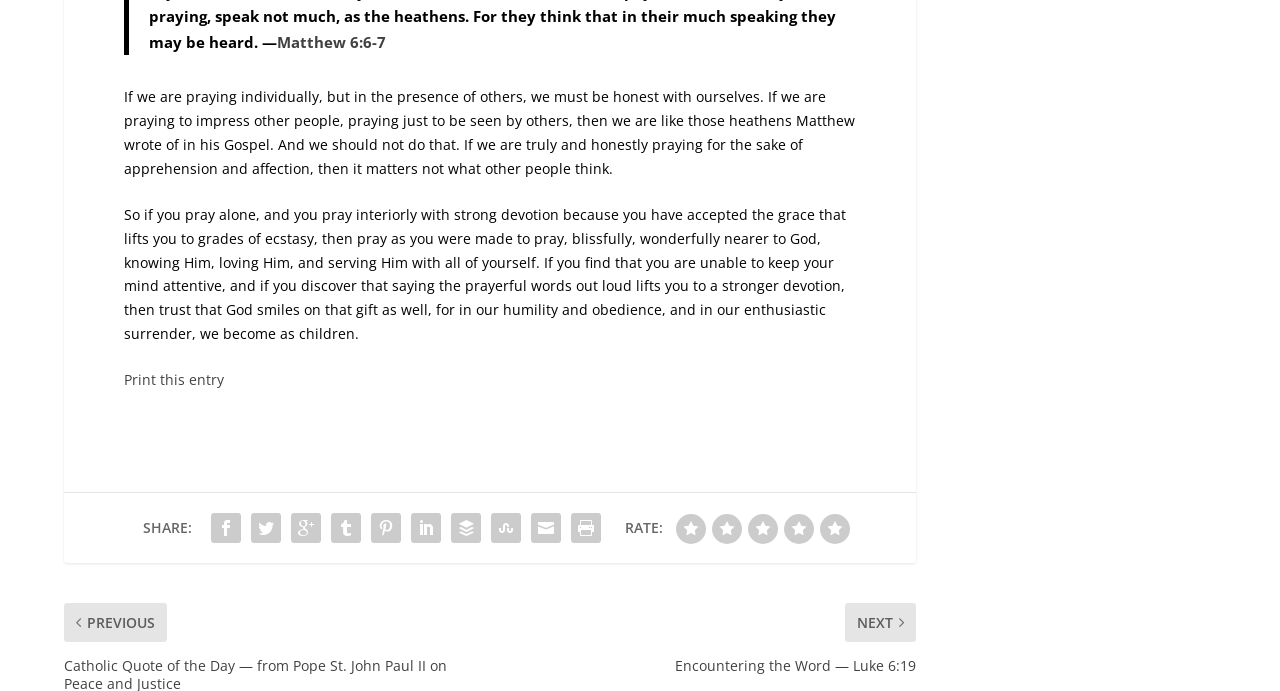Please determine the bounding box coordinates of the element to click on in order to accomplish the following task: "Click the link to Matthew 6:6-7". Ensure the coordinates are four float numbers ranging from 0 to 1, i.e., [left, top, right, bottom].

[0.216, 0.046, 0.302, 0.075]